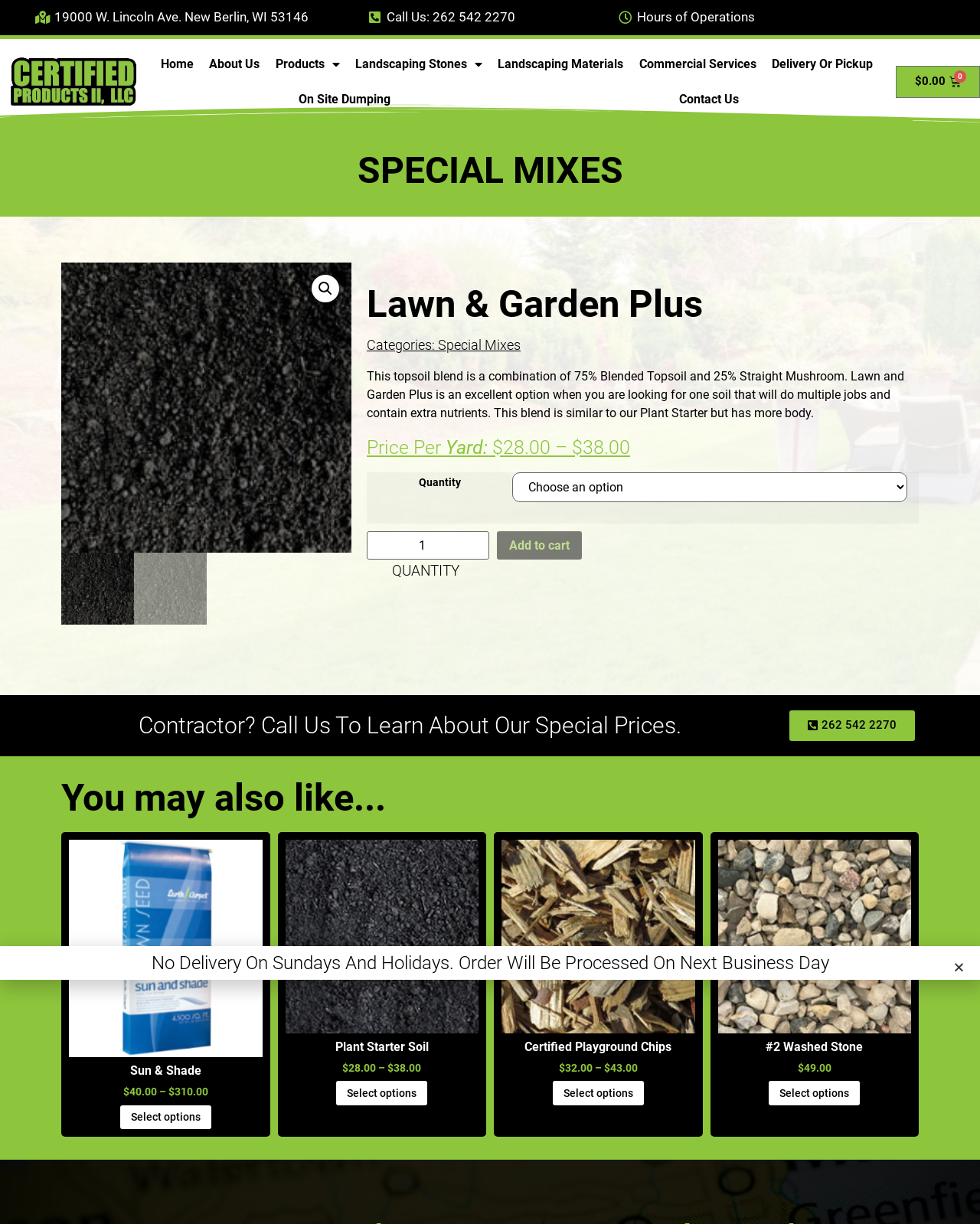Respond with a single word or short phrase to the following question: 
What is the company's phone number?

262 542 2270